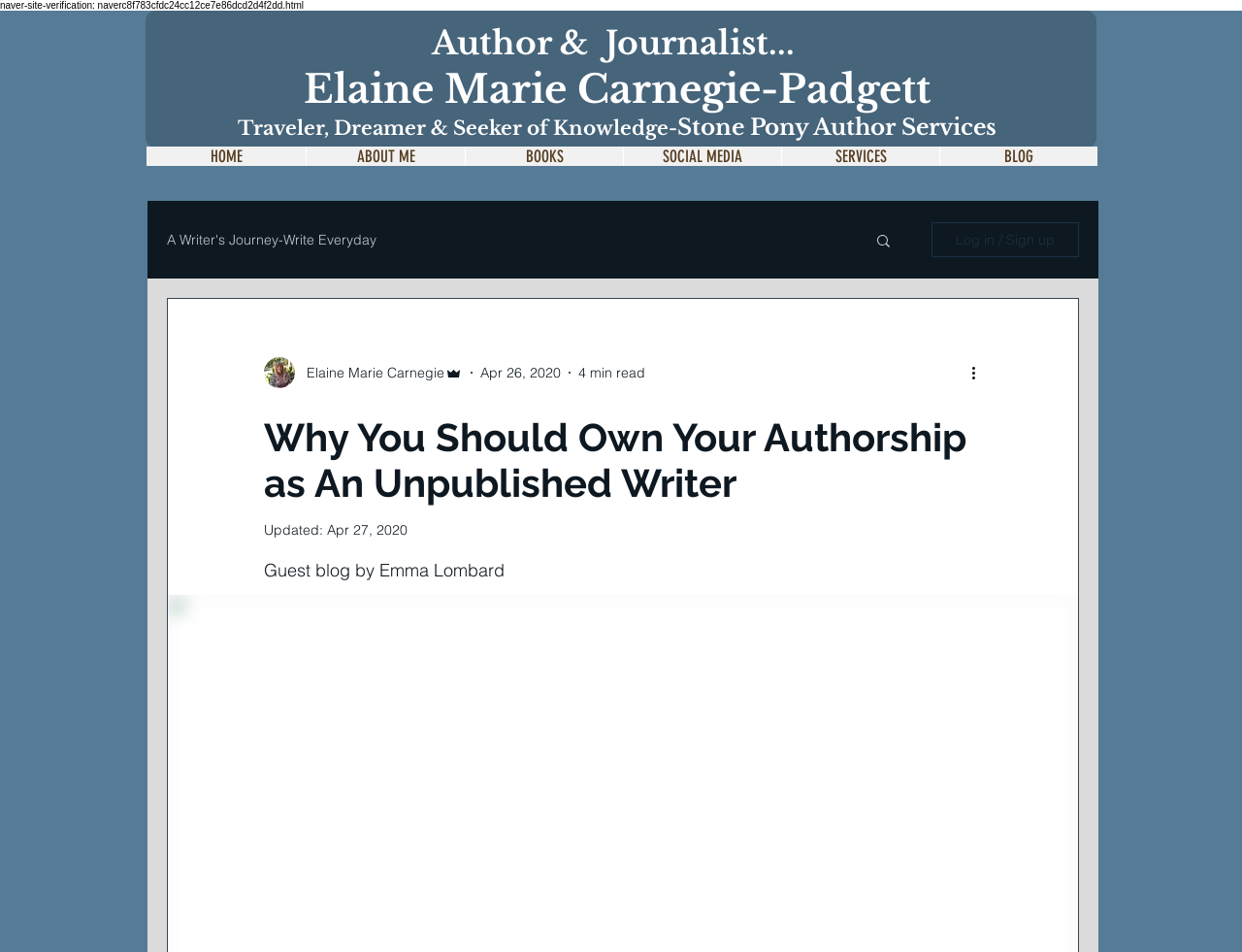Offer a thorough description of the webpage.

This webpage appears to be a blog post titled "Why You Should Own Your Authorship as An Unpublished Writer" by Emma Lombard, a guest blogger. At the top of the page, there is a navigation menu with links to "HOME", "ABOUT ME", "BOOKS", "SOCIAL MEDIA", "SERVICES", and "BLOG". Below the navigation menu, there is a section with links to the author's profiles, including "Author & Journalist..." and "Elaine Marie Carnegie-Padgett".

On the left side of the page, there is a sidebar with a search button and a "Log in / Sign up" button. The sidebar also features a writer's picture and some text, including the author's name, "Elaine Marie Carnegie", and the post's date, "Apr 26, 2020".

The main content of the page is the blog post, which starts with a heading "Why You Should Own Your Authorship as An Unpublished Writer". The post is divided into sections, with a "More actions" button at the bottom. There is also a "4 min read" indicator, suggesting that the post can be read in four minutes.

At the top-right corner of the page, there is a small image, likely a search icon, next to the search button. There are also some social media links and a "Writer's Journey-Write Everyday" link.